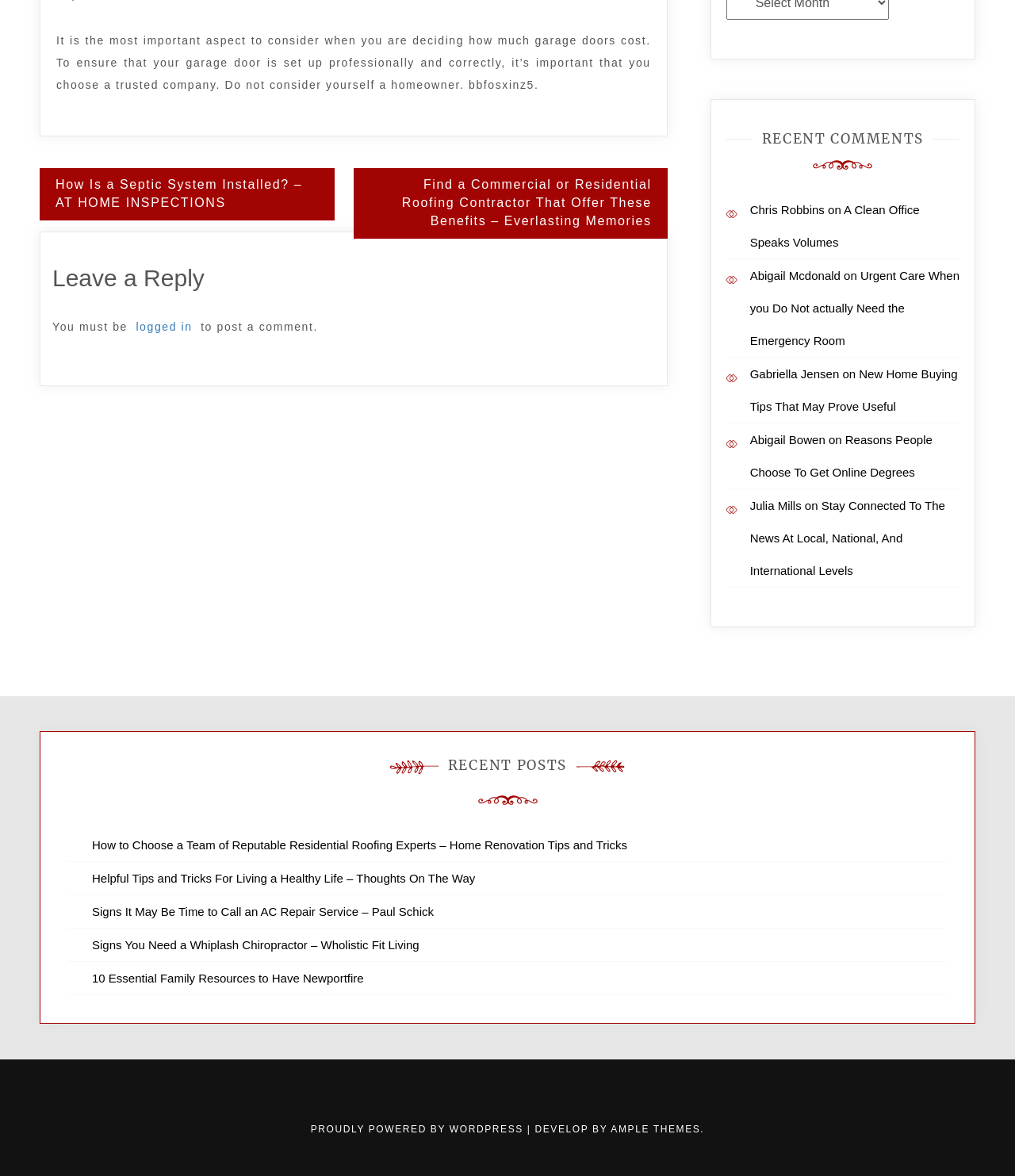Look at the image and give a detailed response to the following question: What is the purpose of the 'RECENT COMMENTS' section?

The 'RECENT COMMENTS' section seems to display a list of recent comments made by users, including the commenter's name and the title of the article they commented on.